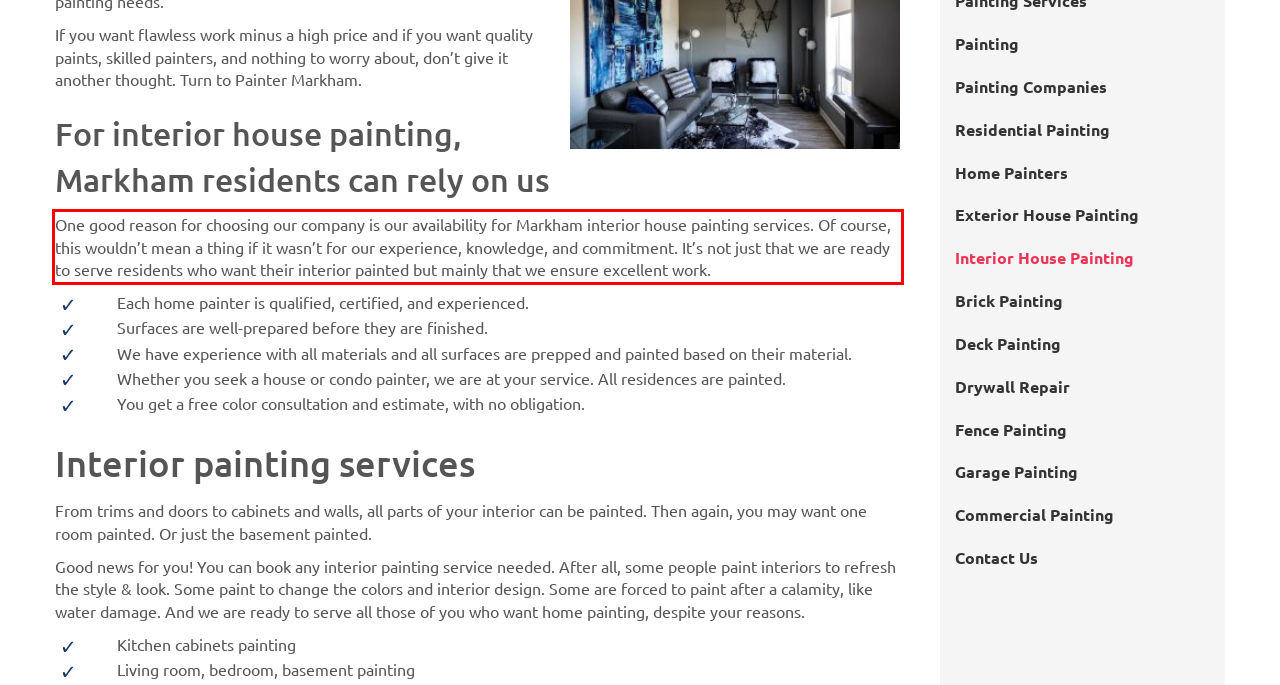Please examine the screenshot of the webpage and read the text present within the red rectangle bounding box.

One good reason for choosing our company is our availability for Markham interior house painting services. Of course, this wouldn’t mean a thing if it wasn’t for our experience, knowledge, and commitment. It’s not just that we are ready to serve residents who want their interior painted but mainly that we ensure excellent work.